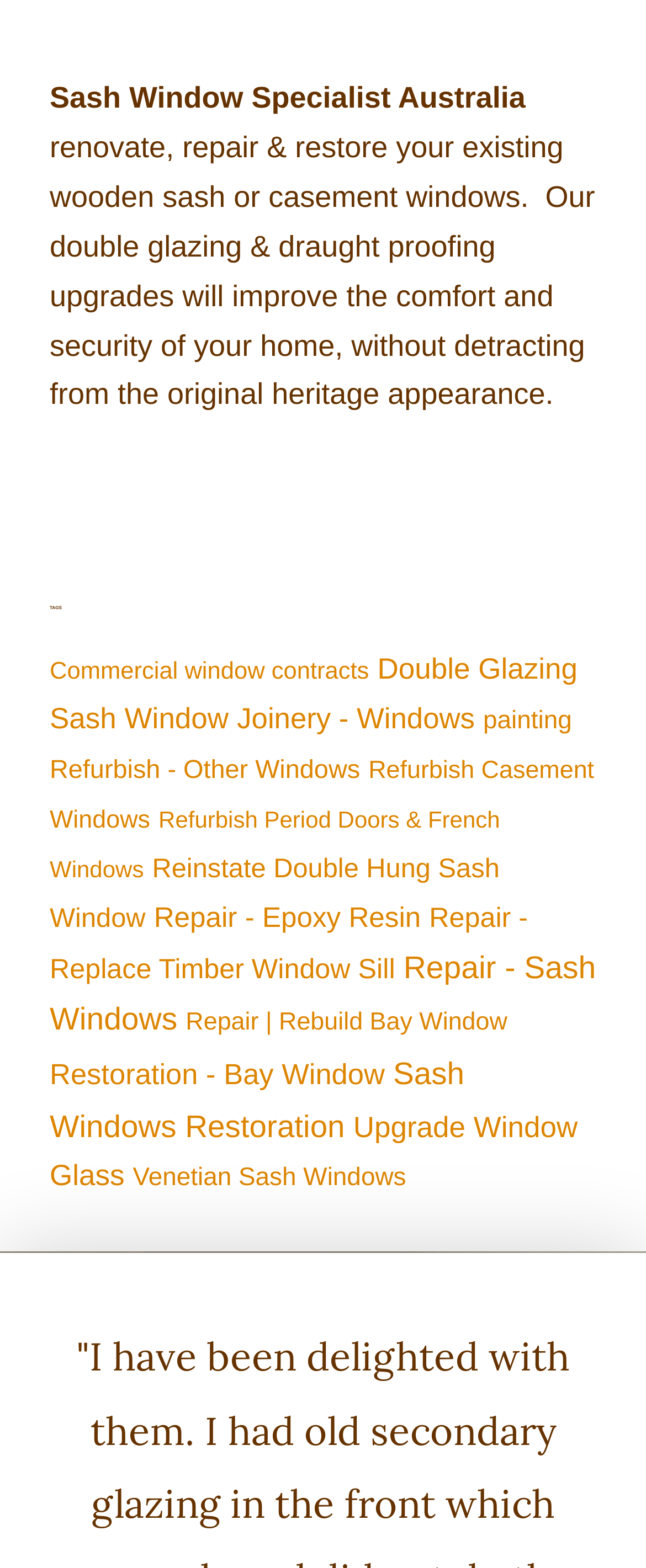Bounding box coordinates are specified in the format (top-left x, top-left y, bottom-right x, bottom-right y). All values are floating point numbers bounded between 0 and 1. Please provide the bounding box coordinate of the region this sentence describes: Repair | Rebuild Bay Window

[0.287, 0.643, 0.785, 0.661]